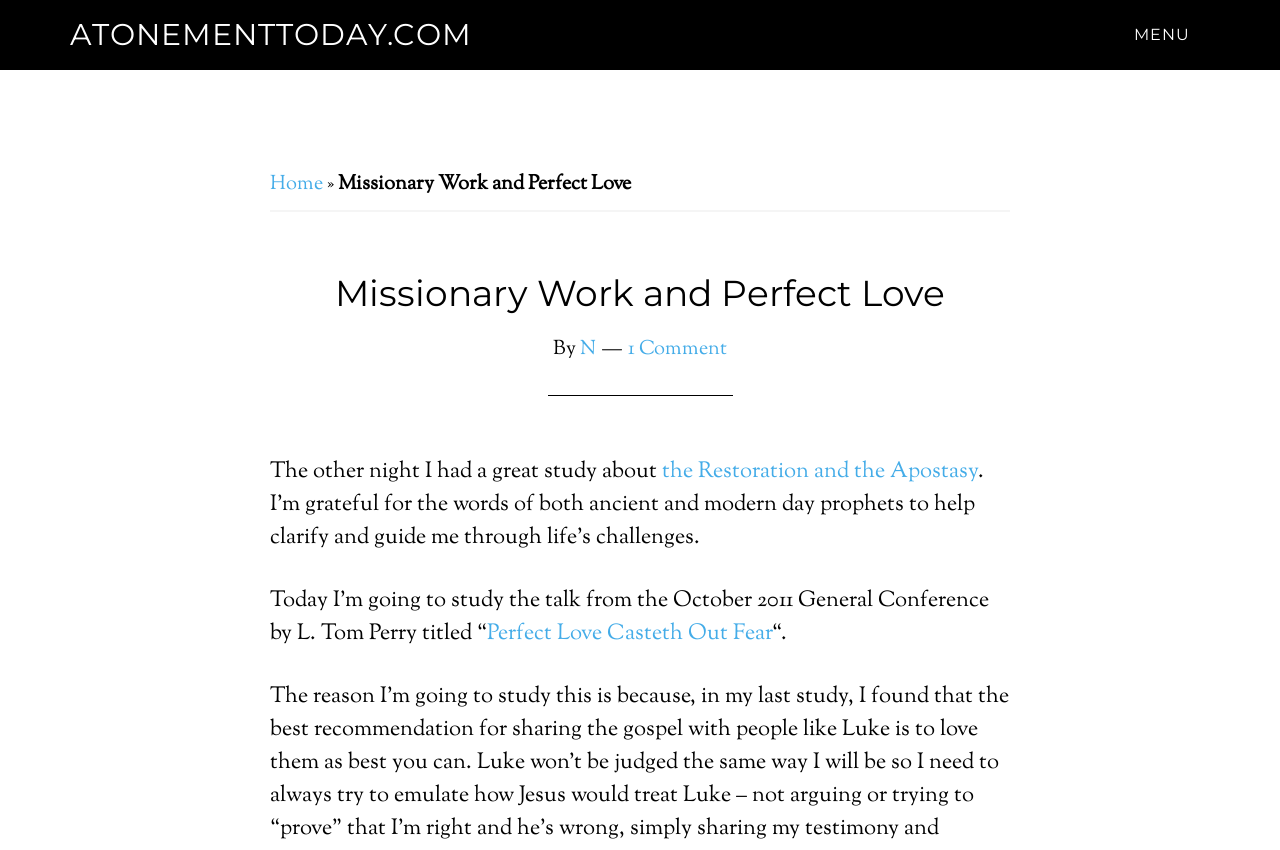Please give a succinct answer using a single word or phrase:
How many comments are there on the current article?

1